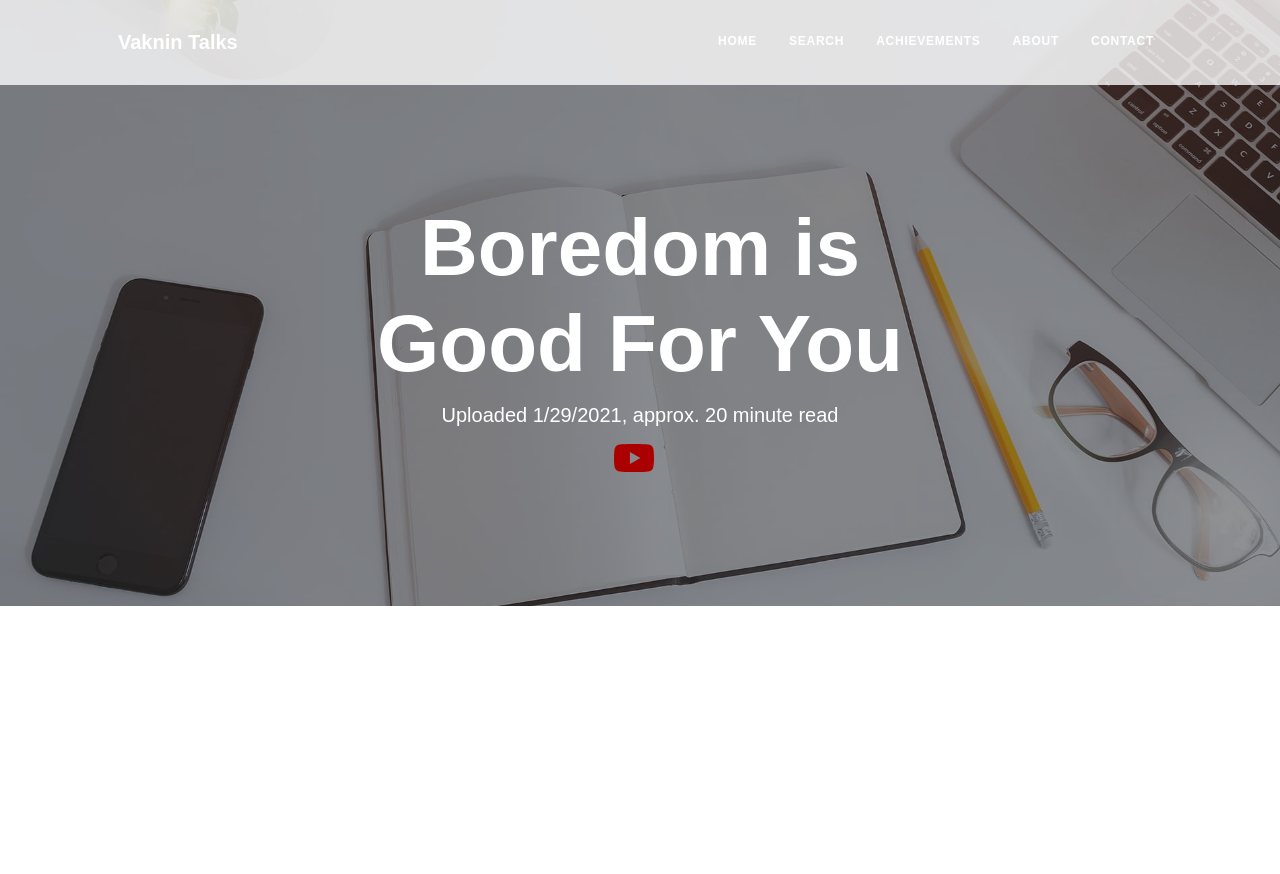Give a full account of the webpage's elements and their arrangement.

The webpage is titled "Boredom is Good For You | Vaknin Talks" and has a prominent background image that spans the entire width of the page, taking up about two-thirds of the screen from the top. 

At the top left, there is a link to "Vaknin Talks". To the right of this link, there is a row of navigation links, including "HOME", "SEARCH", "ACHIEVEMENTS", "ABOUT", and "CONTACT", which are evenly spaced and aligned horizontally.

Below the navigation links, there is a large heading that reads "Boredom is Good For You", which is centered on the page. Underneath the heading, there are two lines of text: "Uploaded 1/29/2021" and "approx. 20 minute read", which are positioned side by side.

Further down, there is a button with a YouTube icon and the text "Watch on YouTube", which is accompanied by a small image of the YouTube logo. To the right of the button, there is a small, empty space.

The meta description provides a brief insight into the content of the webpage, suggesting that boredom is not a negative thing, but rather a natural response to overstimulation and a defense mechanism against feeling overwhelmed by life.